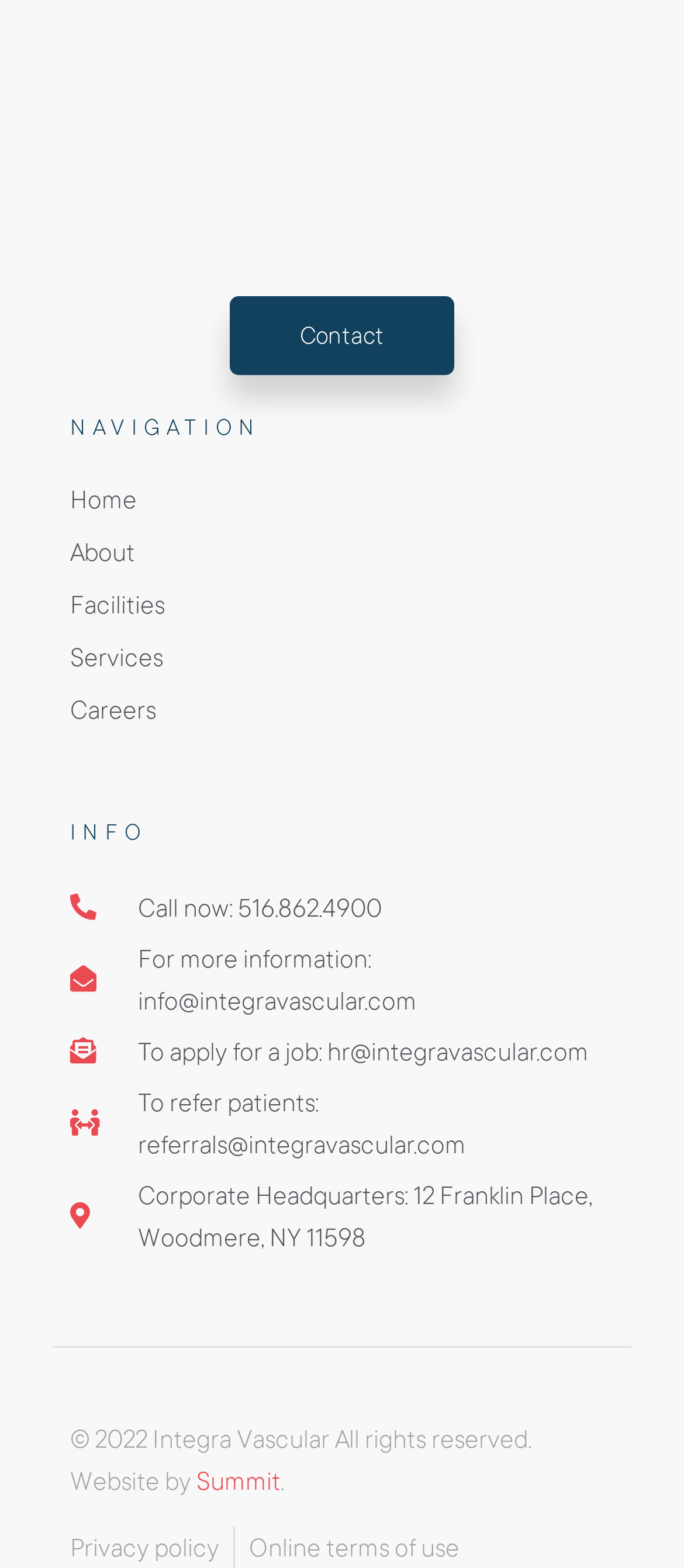Bounding box coordinates are specified in the format (top-left x, top-left y, bottom-right x, bottom-right y). All values are floating point numbers bounded between 0 and 1. Please provide the bounding box coordinate of the region this sentence describes: Careers

[0.103, 0.441, 0.897, 0.463]